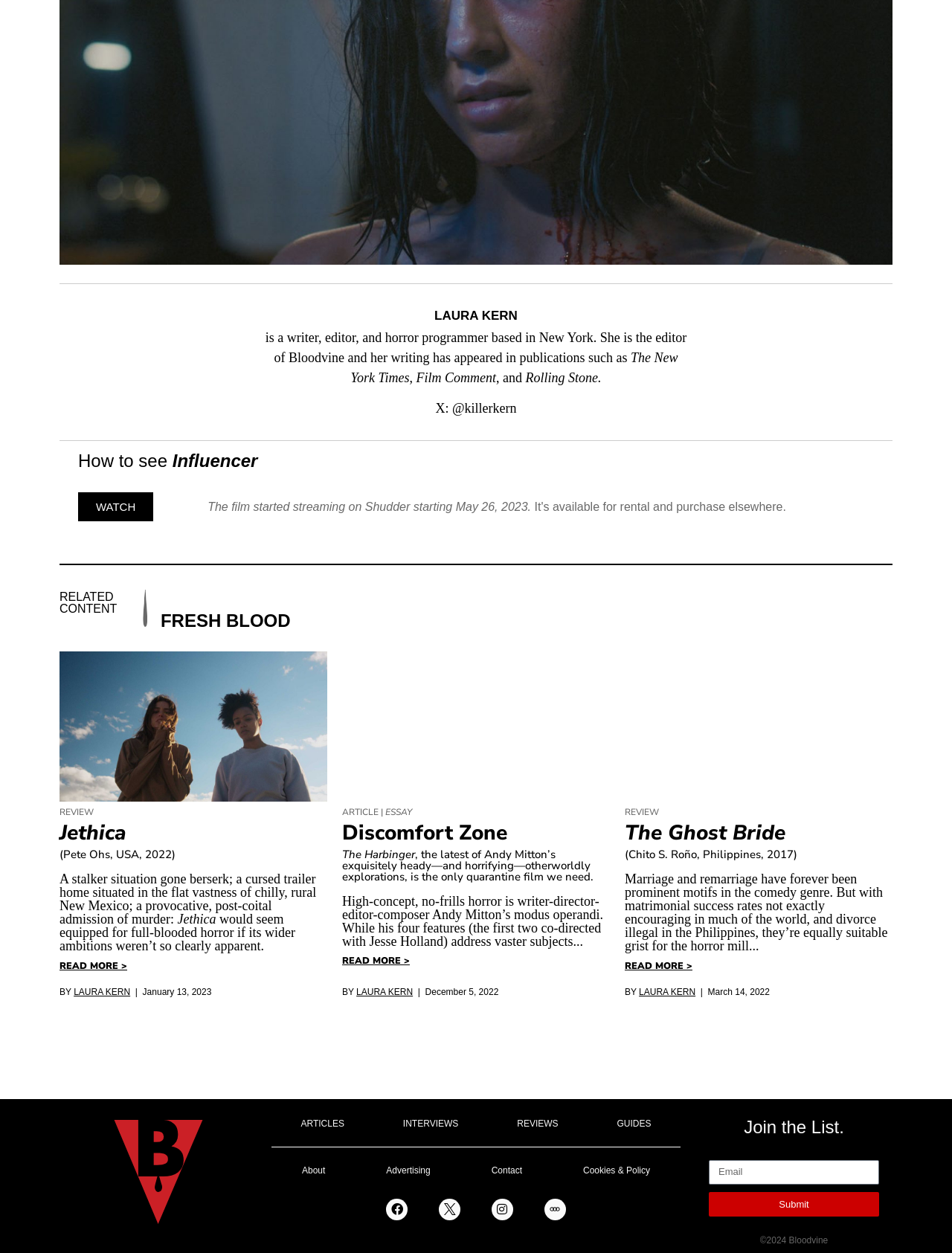What is the name of the publication where Laura Kern's writing has appeared?
Using the image as a reference, give an elaborate response to the question.

The answer can be found in the static text element that lists the publications where Laura Kern's writing has appeared. One of the publications mentioned is 'The New York Times'.